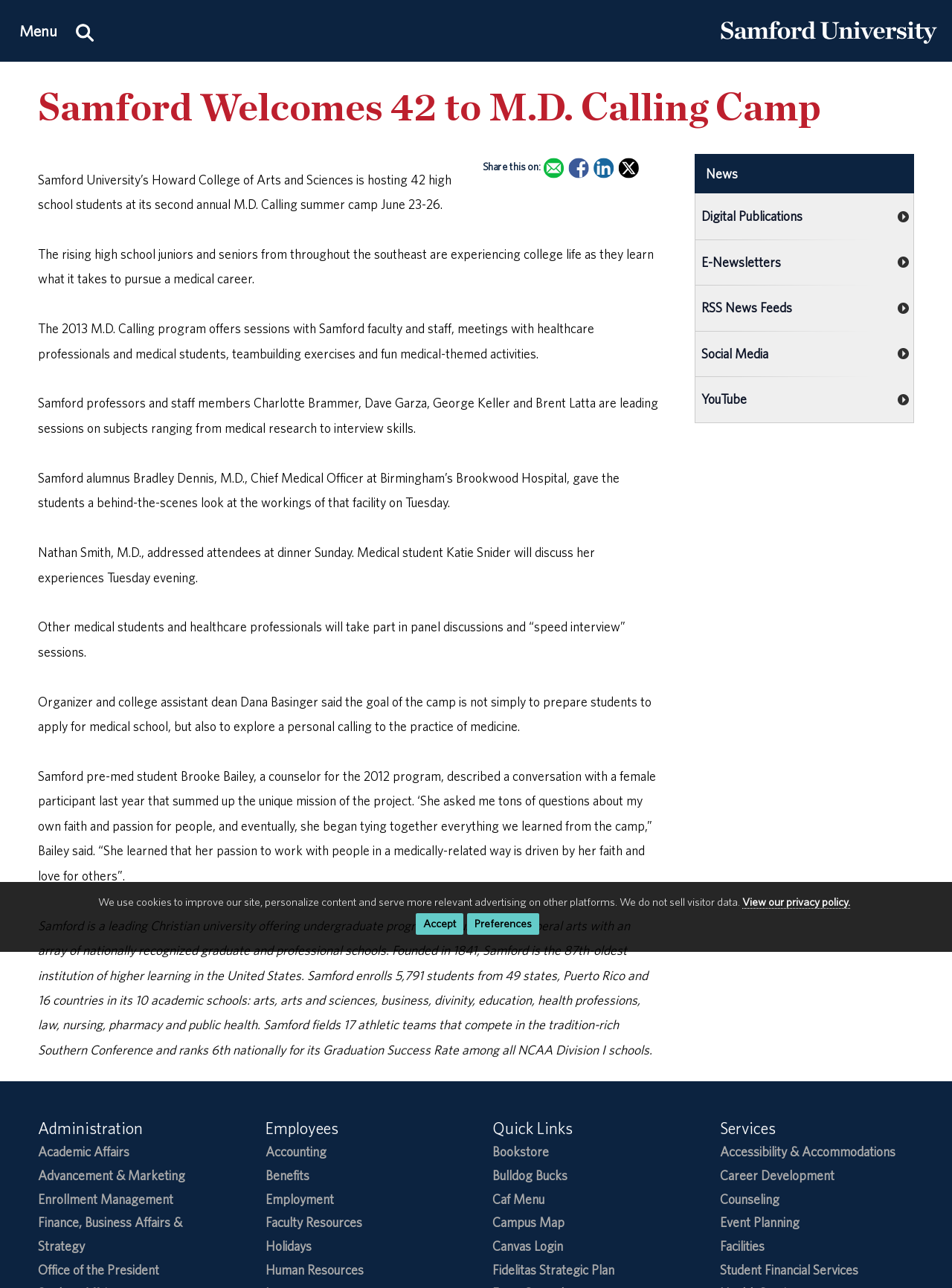Illustrate the webpage's structure and main components comprehensively.

The webpage is about Samford University's Howard College of Arts and Sciences hosting 42 high school students at its second annual M.D. Calling summer camp. The page has a prominent banner image at the top, followed by a heading that reads "Samford Welcomes 42 to M.D. Calling Camp". 

Below the heading, there is a section with social media sharing links, including Email, Facebook, LinkedIn, and Twitter. 

The main content of the page is an article that describes the M.D. Calling program, which offers sessions with Samford faculty and staff, meetings with healthcare professionals and medical students, teambuilding exercises, and fun medical-themed activities. The article mentions that the goal of the camp is not simply to prepare students to apply for medical school, but also to explore a personal calling to the practice of medicine.

On the right side of the page, there are several sections, including "Calls to Action" with links to News, Digital Publications, E-Newsletters, RSS News Feeds, Social Media, and YouTube. There are also sections for Administration, Employees, and Quick Links, each with multiple links to related pages.

At the bottom of the page, there is a section with links to various services, including Accessibility & Accommodations, Career Development, Counseling, Event Planning, Facilities, and Student Financial Services.

Finally, there is a notice about the use of cookies on the site, with links to view the privacy policy and to accept or adjust preferences.